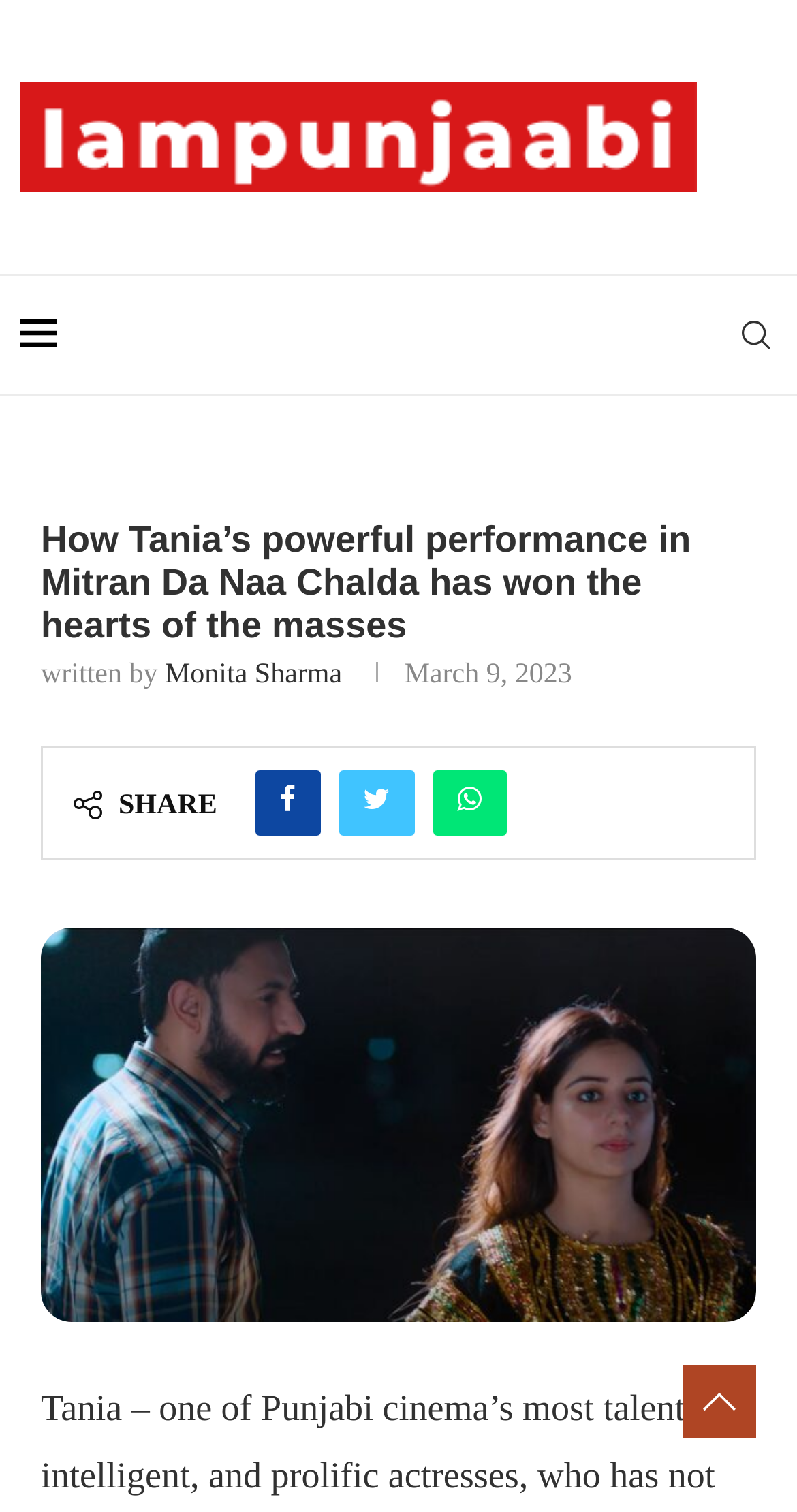Provide a short, one-word or phrase answer to the question below:
Who wrote the article?

Monita Sharma